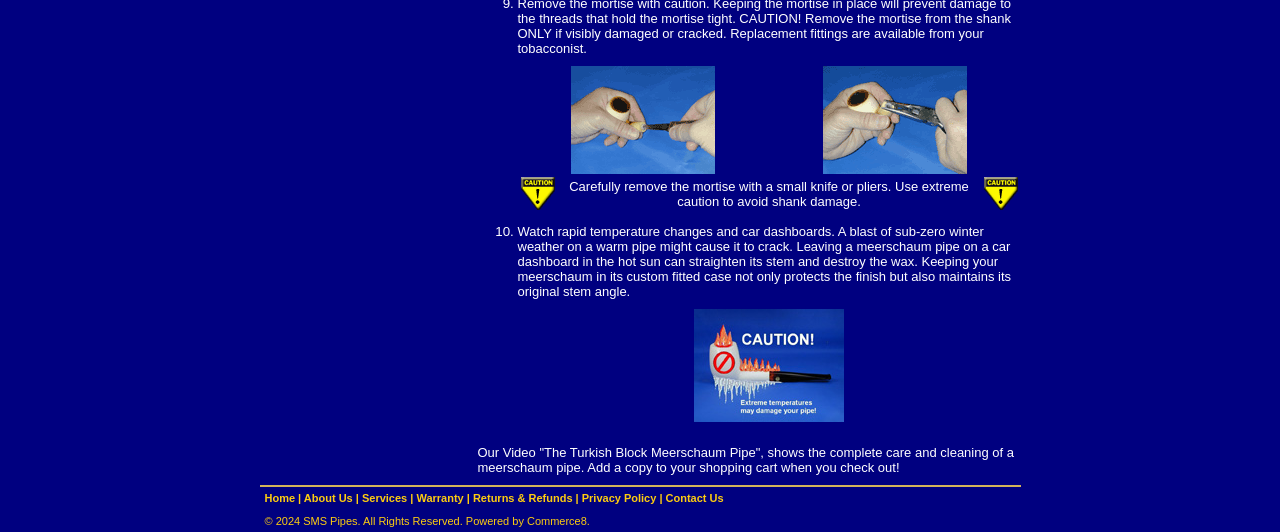Find the bounding box coordinates of the element you need to click on to perform this action: 'Click the link to view the warranty information'. The coordinates should be represented by four float values between 0 and 1, in the format [left, top, right, bottom].

[0.325, 0.925, 0.362, 0.948]